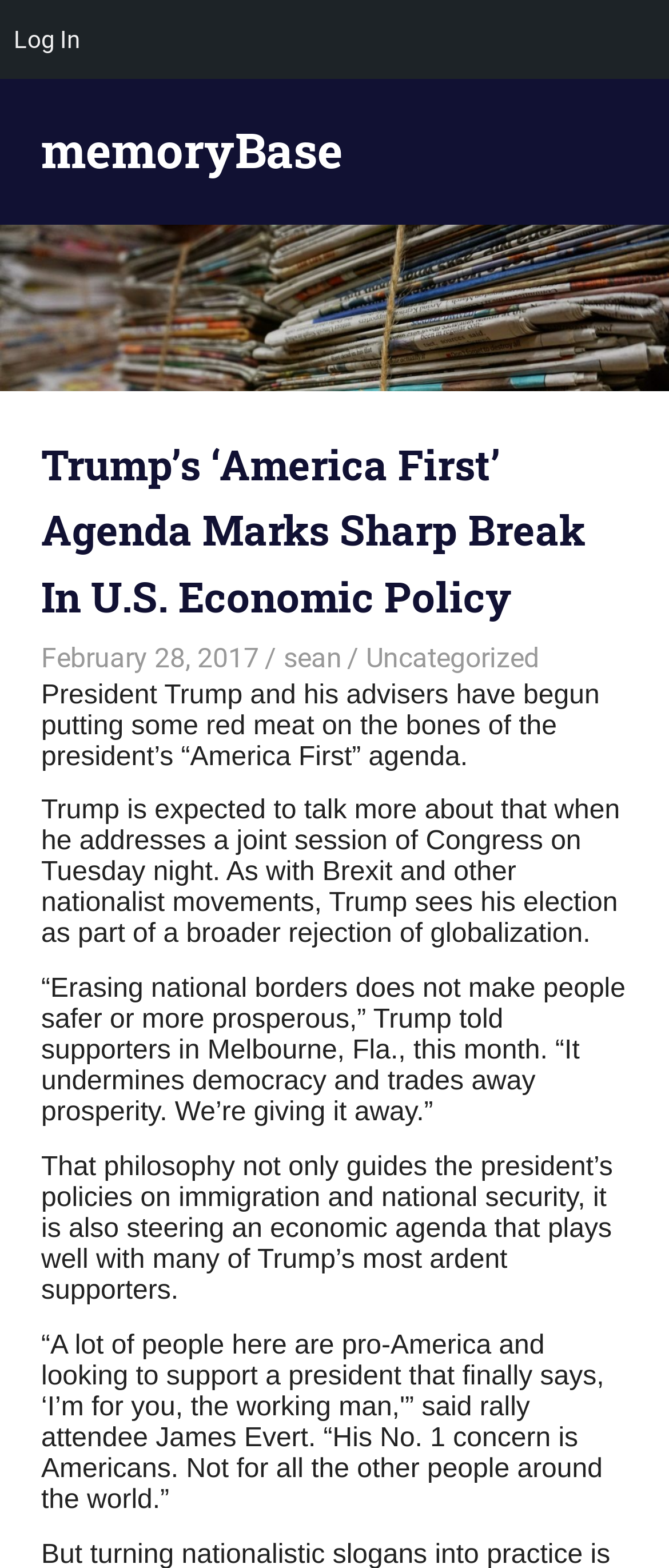Please determine the bounding box coordinates for the UI element described as: "Log In".

[0.0, 0.0, 0.141, 0.05]